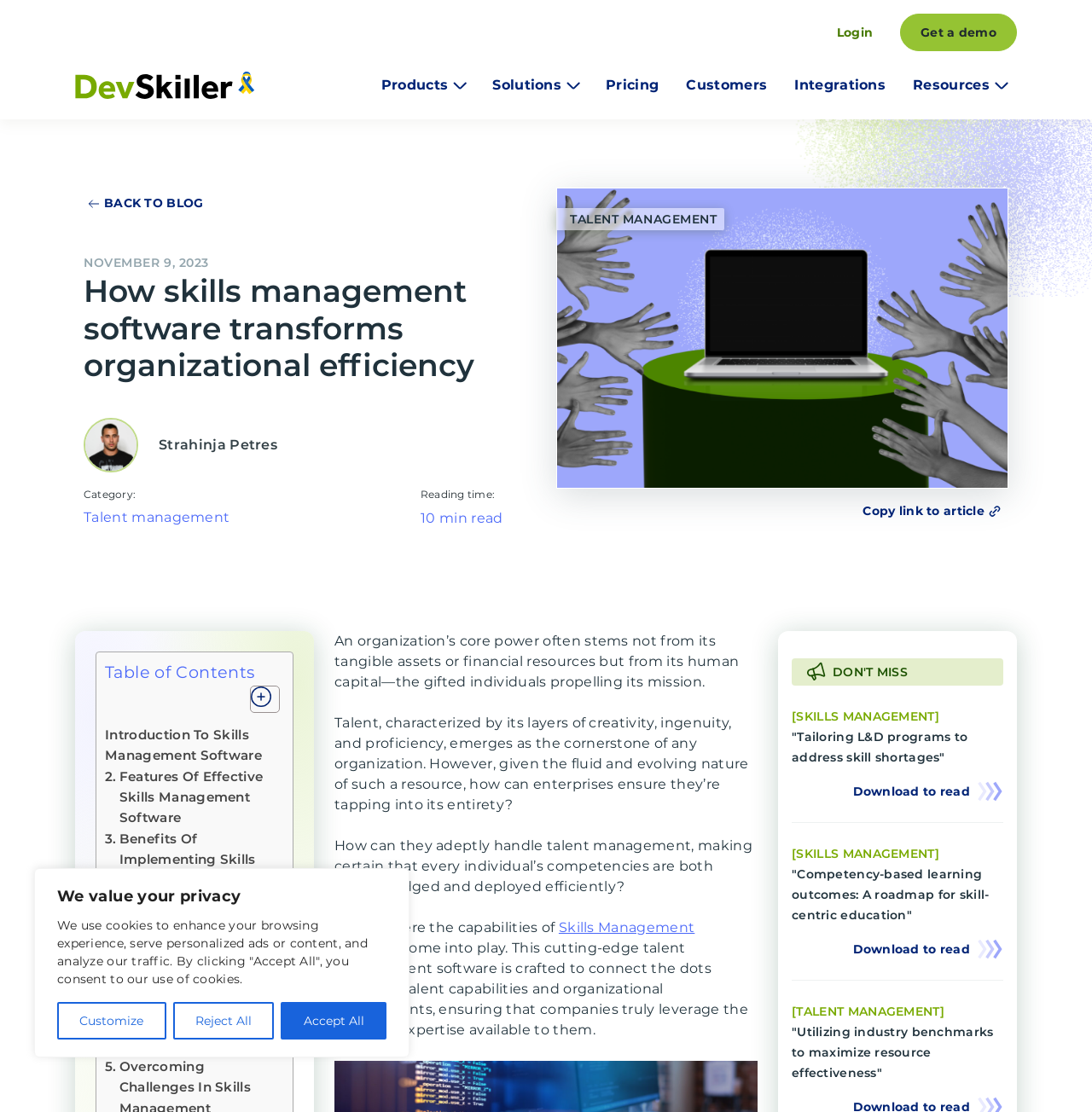Please locate the bounding box coordinates of the element that should be clicked to complete the given instruction: "Click the 'Get a demo' link".

[0.824, 0.012, 0.931, 0.046]